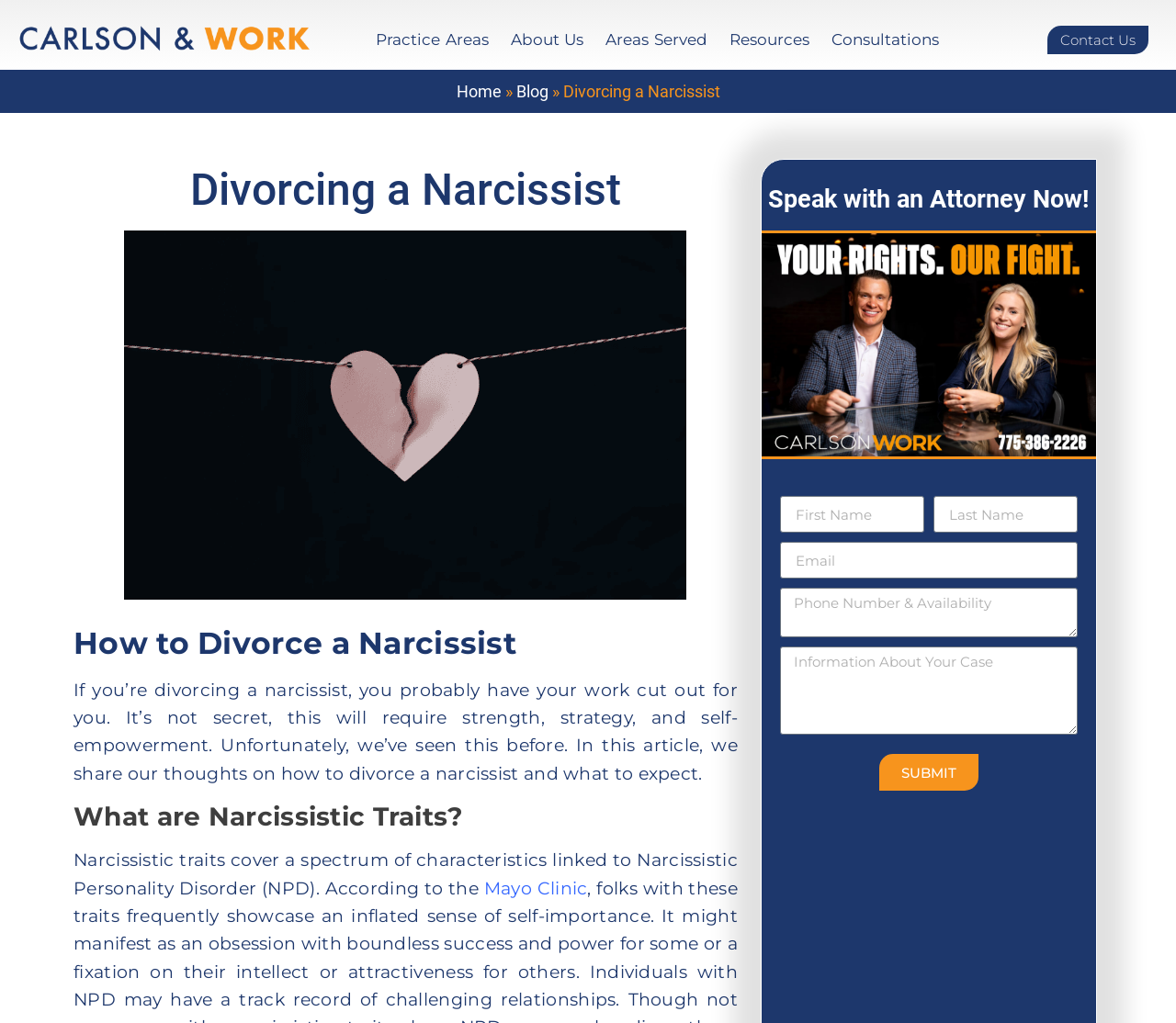What is the call to action on the webpage?
Please use the image to provide a one-word or short phrase answer.

Speak with an Attorney Now!